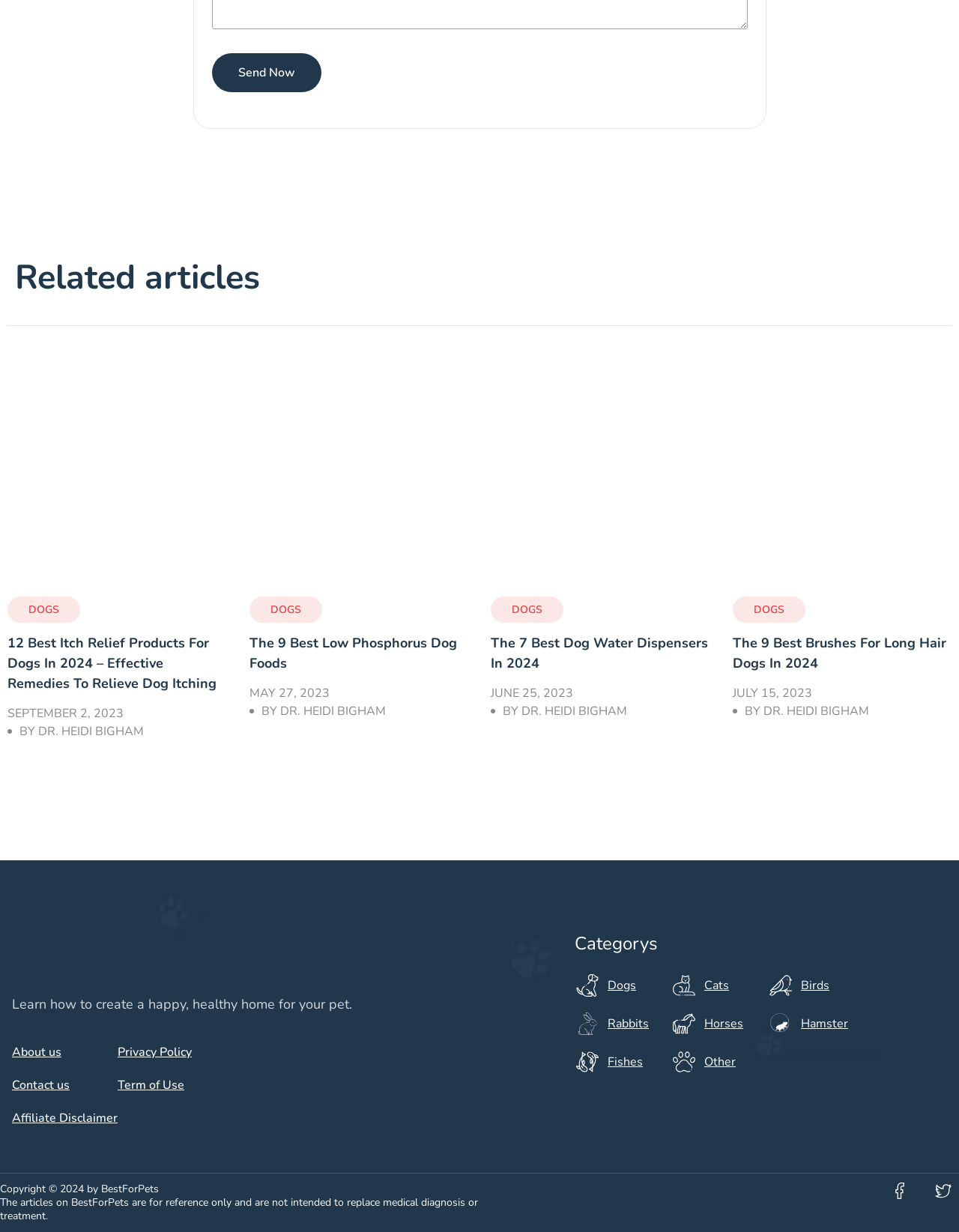Extract the bounding box for the UI element that matches this description: "Term of Use".

[0.123, 0.873, 0.233, 0.888]